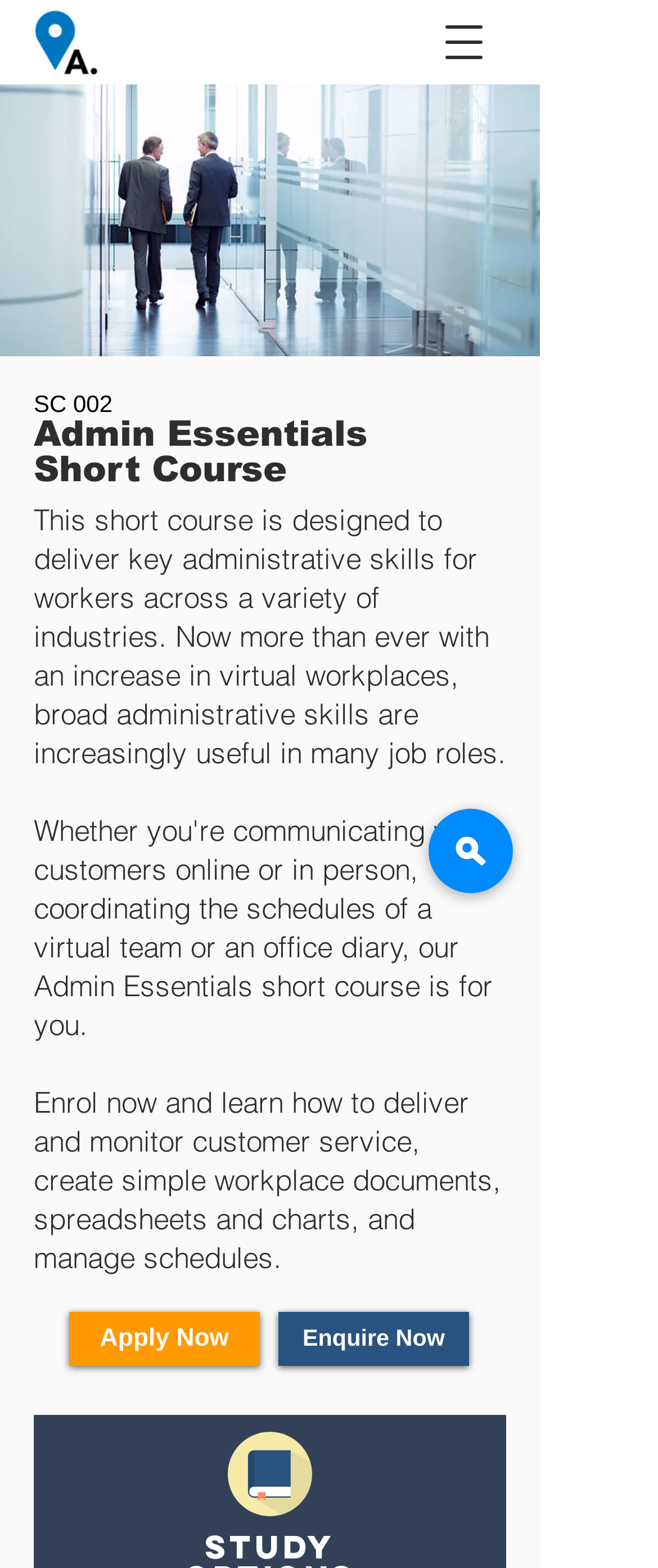What is the topic of the short course?
From the details in the image, answer the question comprehensively.

The topic of the short course can be inferred from the description of the course, which mentions delivering key administrative skills for workers across a variety of industries.